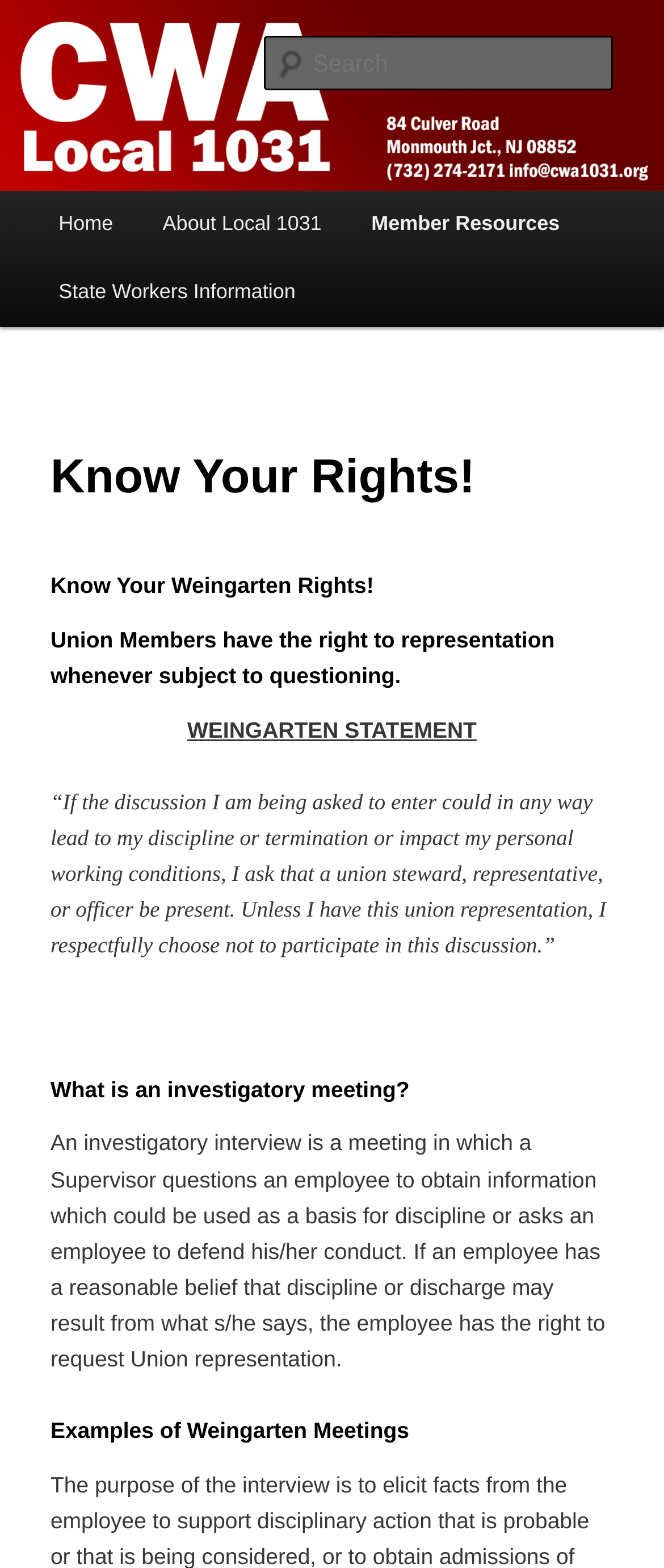Construct a thorough caption encompassing all aspects of the webpage.

The webpage is about the Weingarten Rights of union members, specifically those of CWA 1031. At the top, there is a link to skip to the primary content. Below that, there are two headings, one displaying the title "CWA 1031" and another showing the location "Monmouth Junction, NJ". 

To the right of these headings, there is a large image with the same title "CWA 1031". Below the image, there is a search box labeled "Search". 

On the left side, there is a main menu with links to "Home", "About Local 1031", "Member Resources", and "State Workers Information". The "State Workers Information" link is followed by a section with several headings and paragraphs about the Weingarten Rights. 

The first heading in this section reads "Know Your Rights!" and is followed by another heading that specifically mentions the Weingarten Rights. The next heading explains that union members have the right to representation when subject to questioning. 

Below these headings, there is a static text "WEINGARTEN STATEMENT" followed by a blockquote containing the Weingarten statement, which is a quote about requesting union representation during discussions that could lead to discipline or termination. 

The next section explains what an investigatory meeting is, which is a meeting where a supervisor questions an employee to obtain information that could be used as a basis for discipline. The final heading is "Examples of Weingarten Meetings", but its content is not provided.